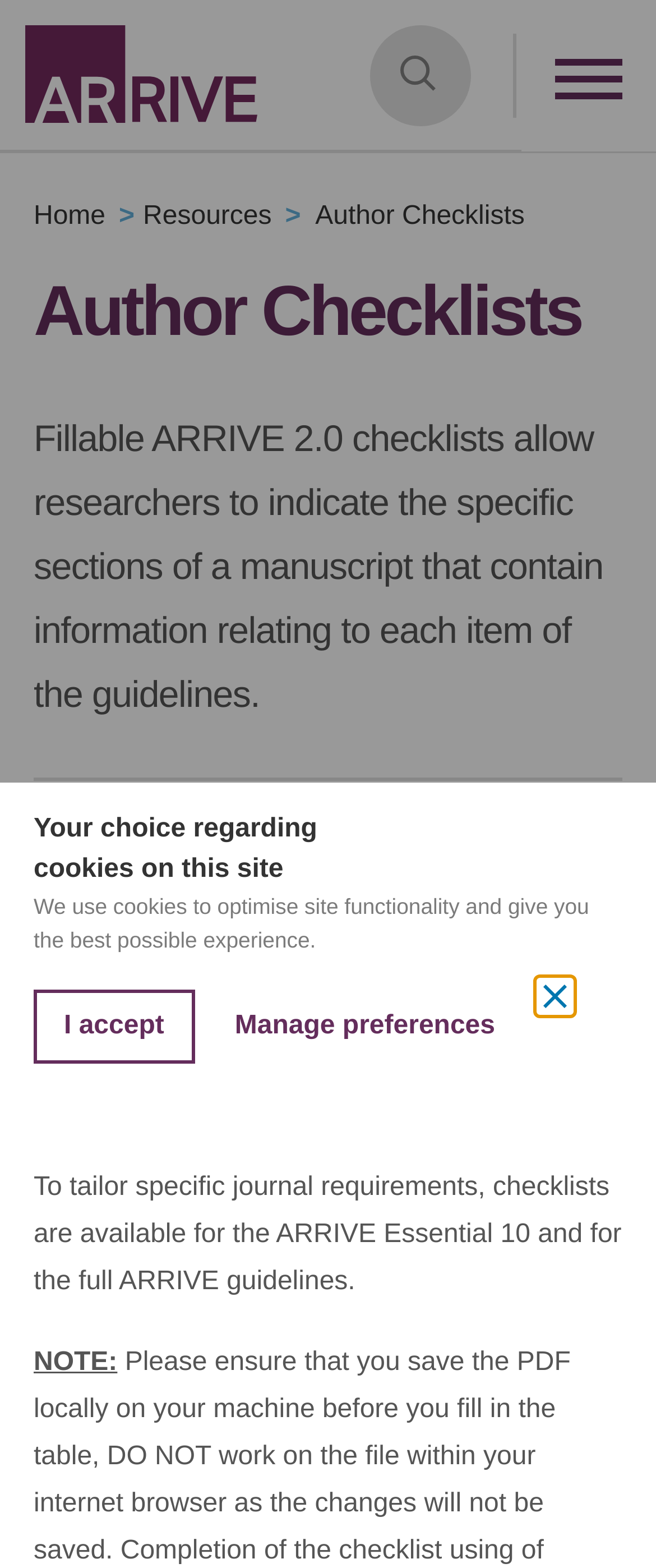Find the bounding box coordinates of the UI element according to this description: "title="Arrive"".

[0.038, 0.064, 0.392, 0.083]